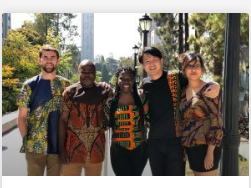What is the cultural heritage highlighted in the photo?
Please respond to the question with a detailed and informative answer.

The caption states that the individuals are dressed in colorful, traditional clothing that highlights African heritage, which suggests that the cultural heritage being highlighted is African.